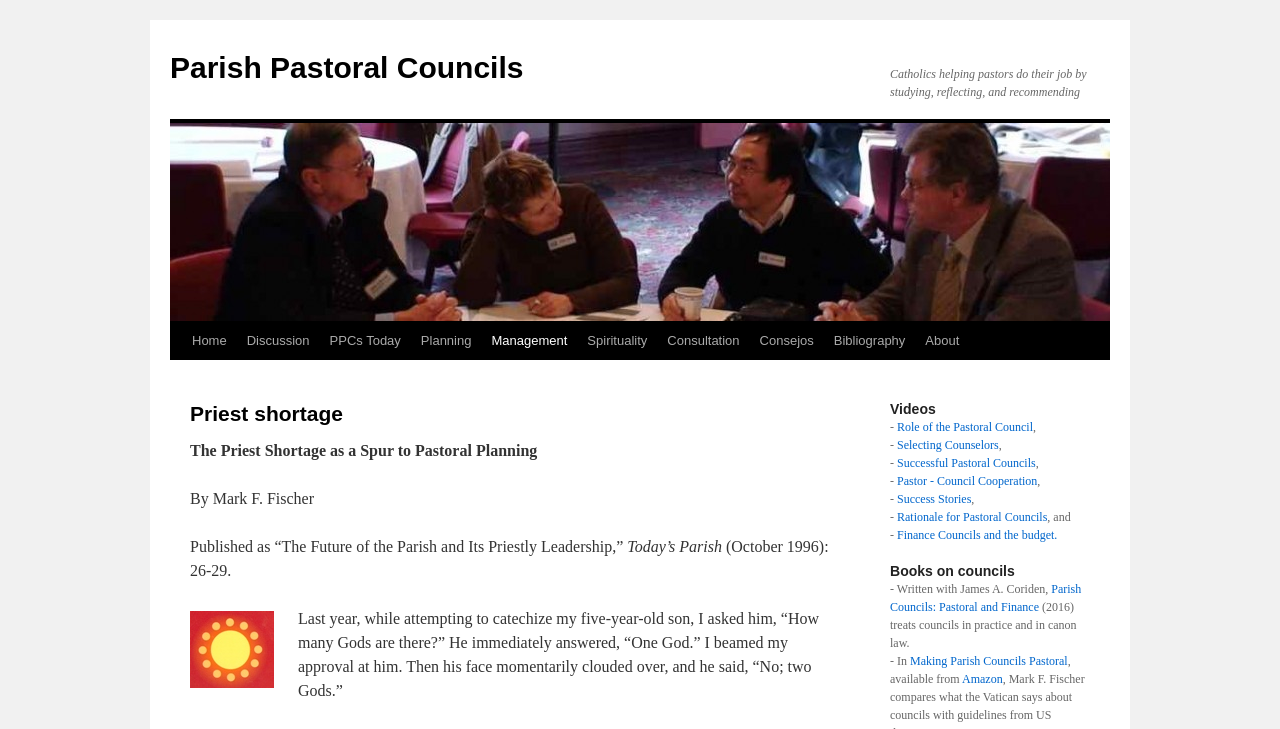Determine the bounding box coordinates for the HTML element mentioned in the following description: "Consejos". The coordinates should be a list of four floats ranging from 0 to 1, represented as [left, top, right, bottom].

[0.586, 0.442, 0.644, 0.494]